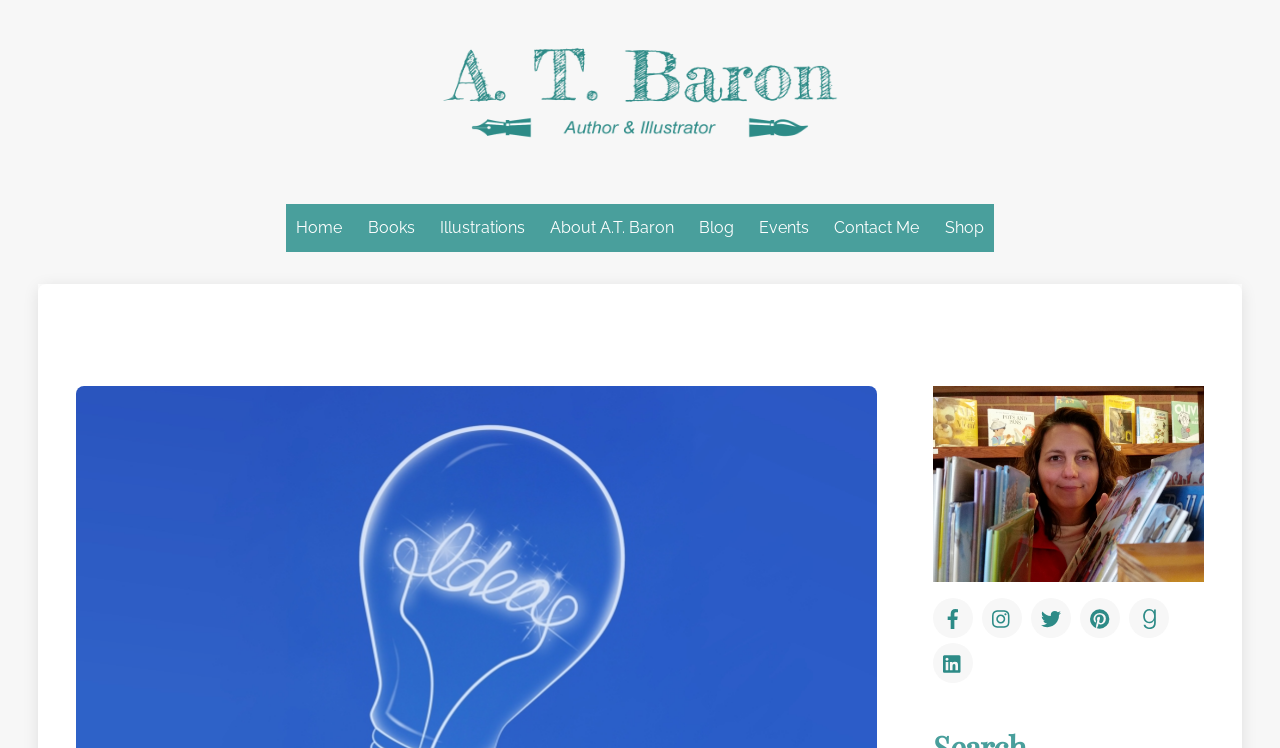Bounding box coordinates must be specified in the format (top-left x, top-left y, bottom-right x, bottom-right y). All values should be floating point numbers between 0 and 1. What are the bounding box coordinates of the UI element described as: About A.T. Baron

[0.421, 0.273, 0.535, 0.337]